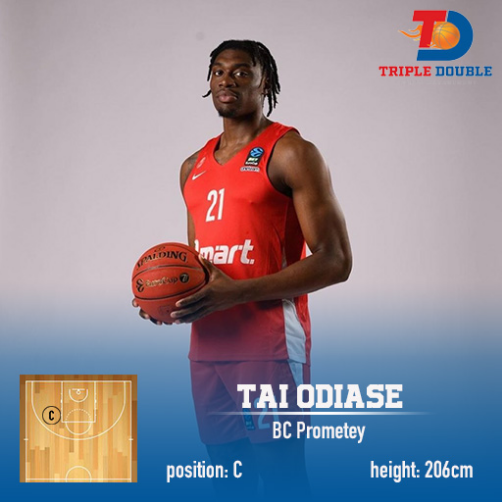Please examine the image and provide a detailed answer to the question: What is the name of the sports management agency that represents Tai Odiase?

The branding of 'Triple Double' prominently appears at the top of the image, indicating that it is the sports management agency that represents Tai Odiase and is responsible for managing his professional basketball career.